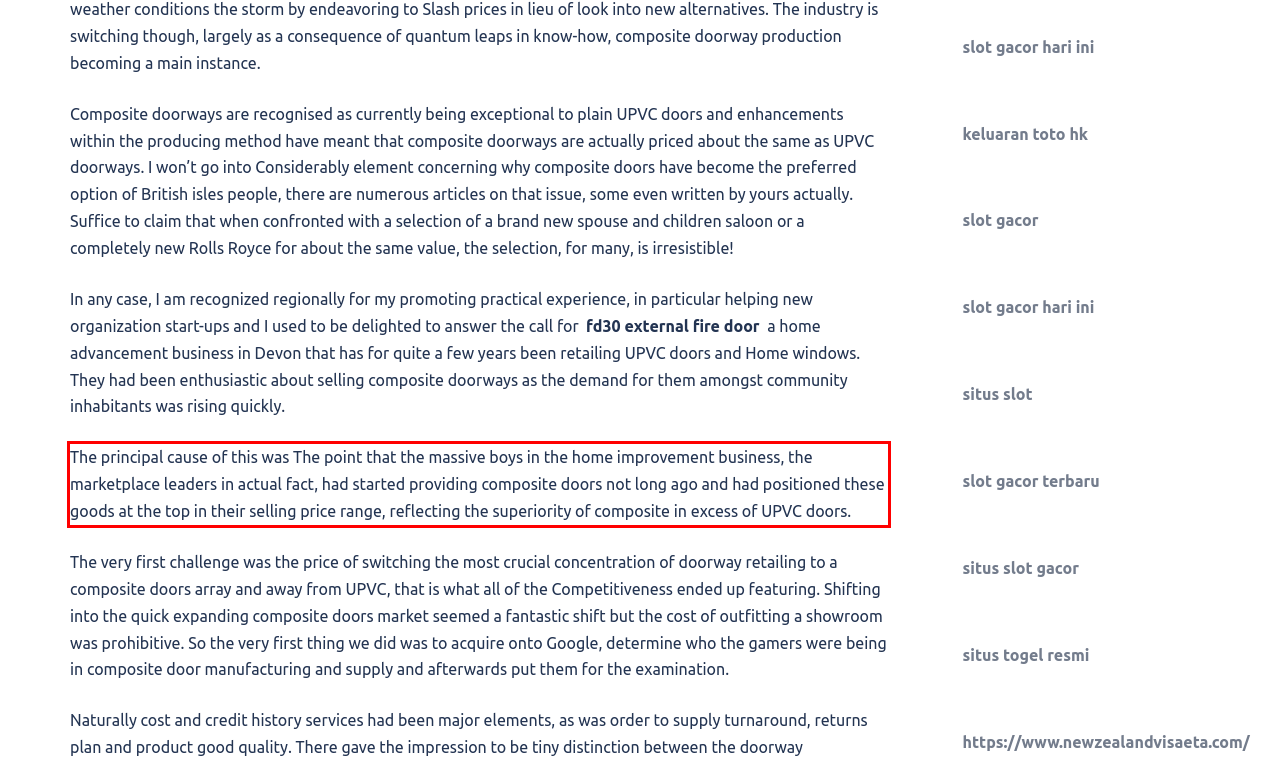Using the provided screenshot of a webpage, recognize the text inside the red rectangle bounding box by performing OCR.

The principal cause of this was The point that the massive boys in the home improvement business, the marketplace leaders in actual fact, had started providing composite doors not long ago and had positioned these goods at the top in their selling price range, reflecting the superiority of composite in excess of UPVC doors.